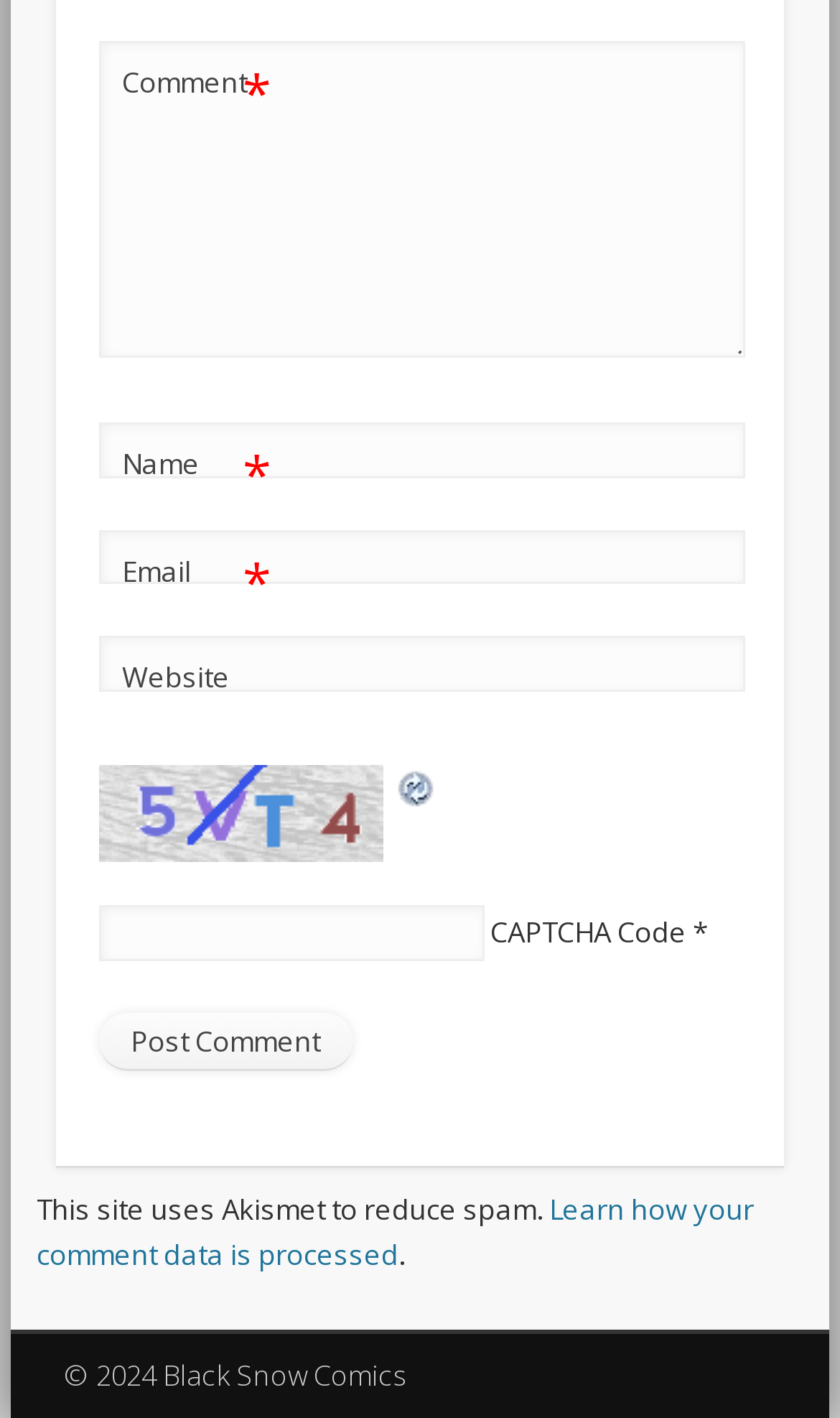Please identify the bounding box coordinates of where to click in order to follow the instruction: "Refresh the CAPTCHA".

[0.468, 0.542, 0.525, 0.569]